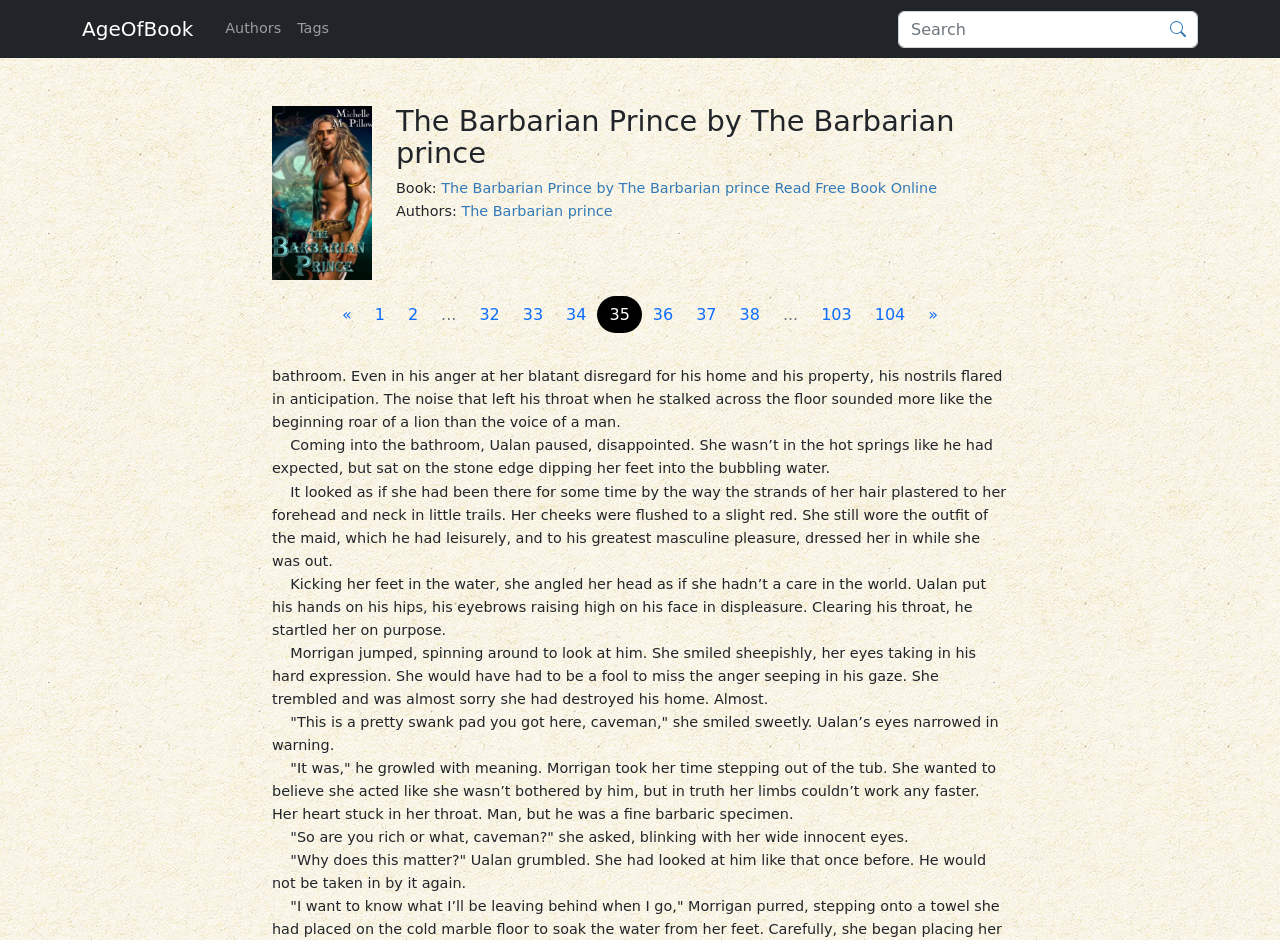Find the bounding box coordinates of the element you need to click on to perform this action: 'Search for a book'. The coordinates should be represented by four float values between 0 and 1, in the format [left, top, right, bottom].

[0.702, 0.011, 0.936, 0.051]